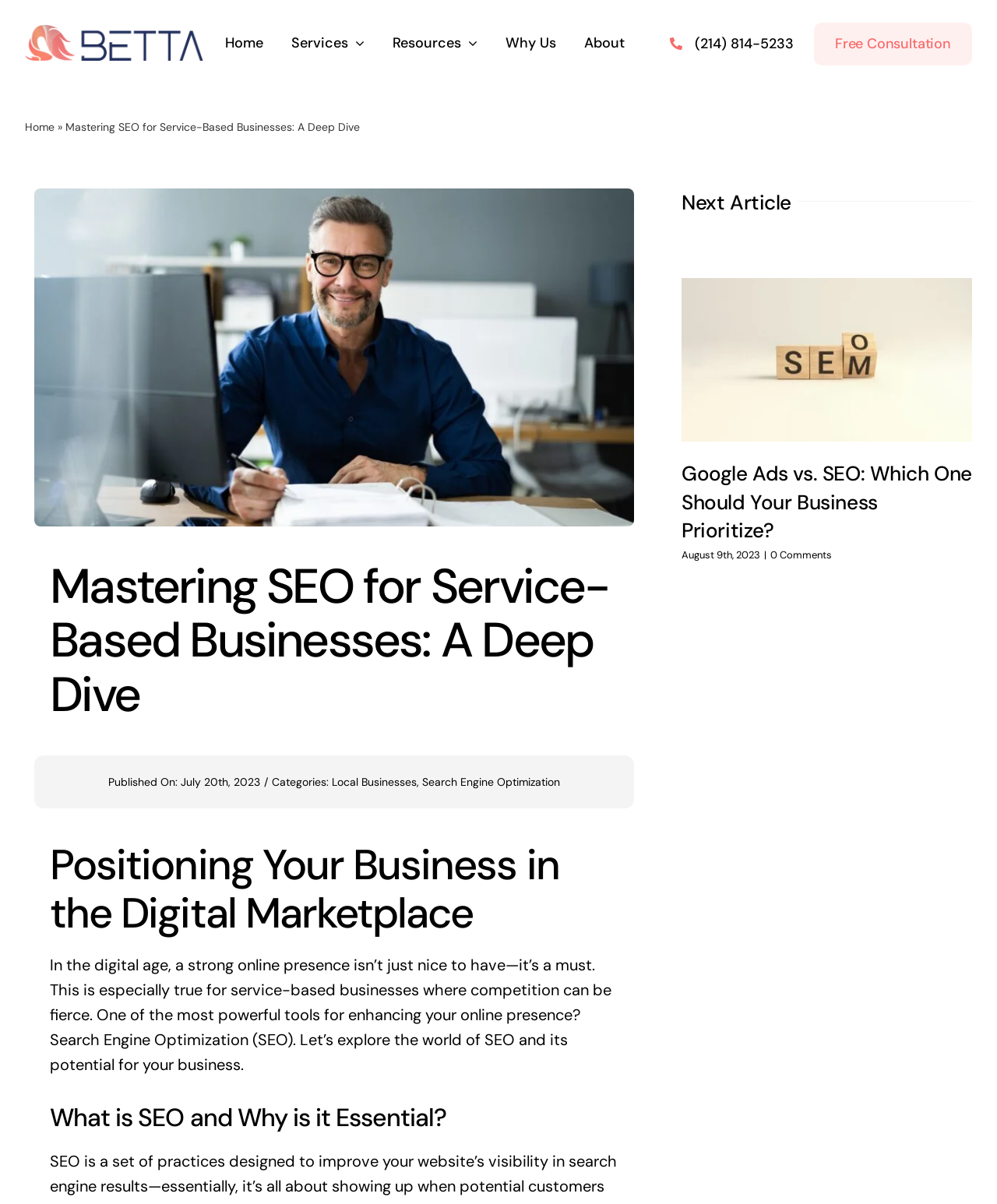Determine the bounding box of the UI element mentioned here: "Rules of Racing and guides". The coordinates must be in the format [left, top, right, bottom] with values ranging from 0 to 1.

None